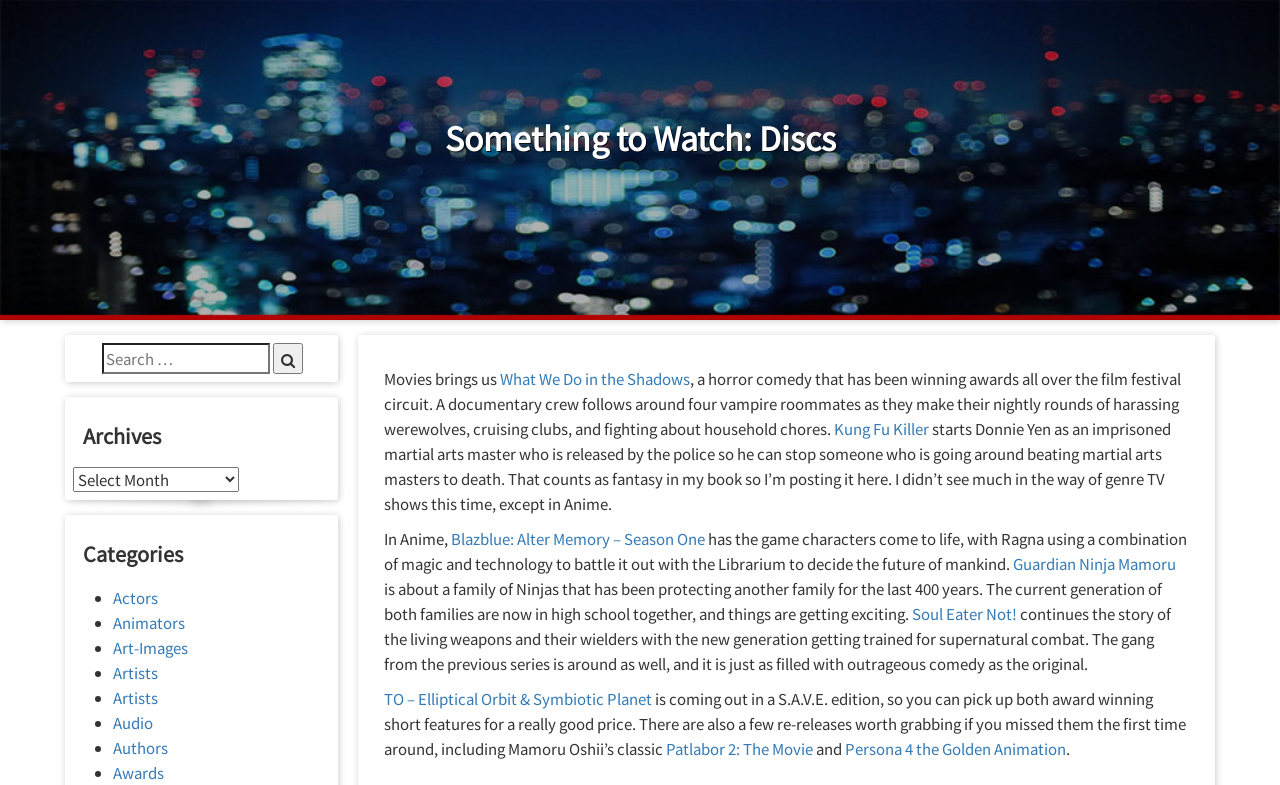Determine the bounding box coordinates of the clickable region to follow the instruction: "Click on What We Do in the Shadows".

[0.39, 0.469, 0.539, 0.496]